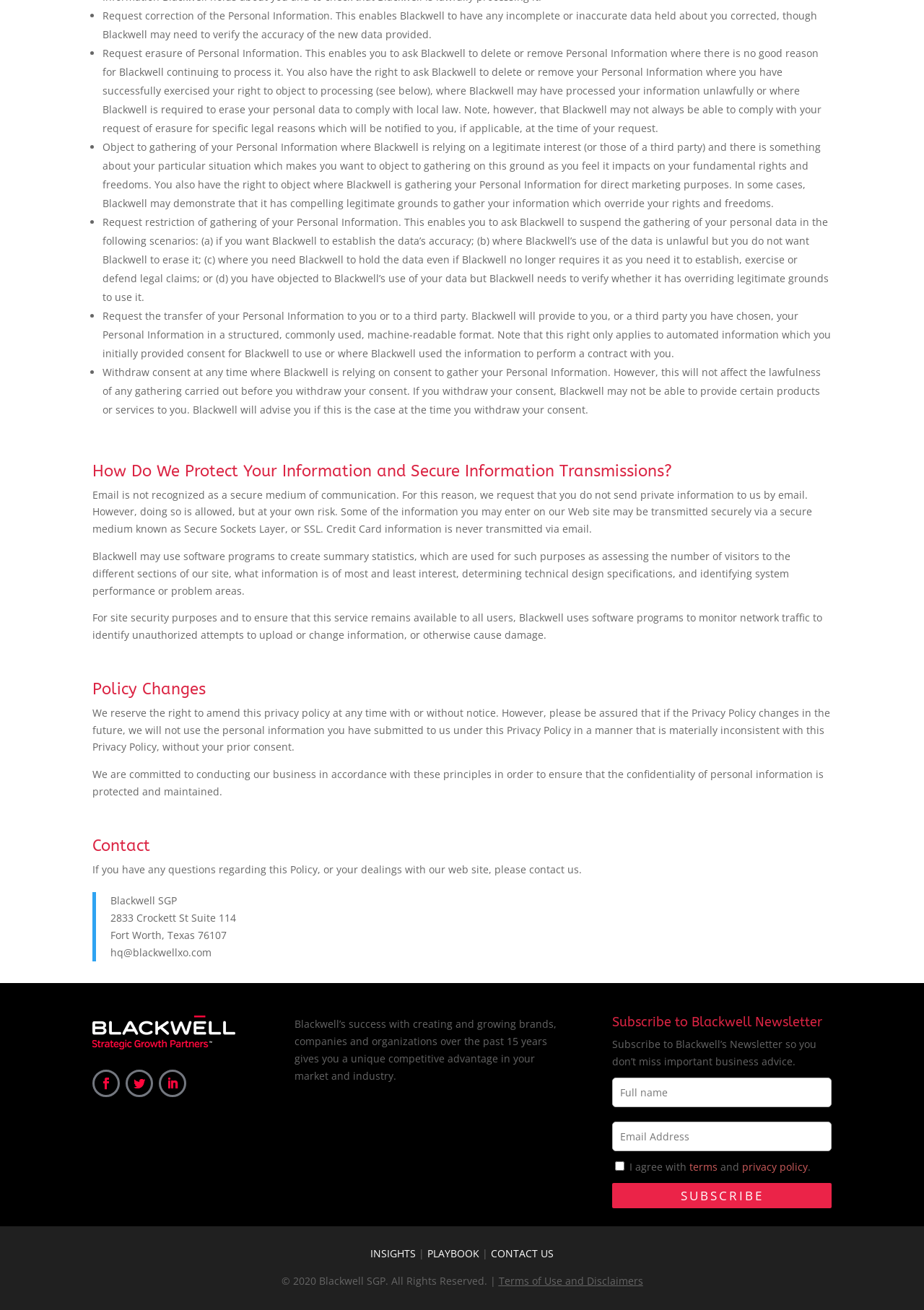Please find the bounding box coordinates of the section that needs to be clicked to achieve this instruction: "Contact us".

[0.531, 0.951, 0.599, 0.962]